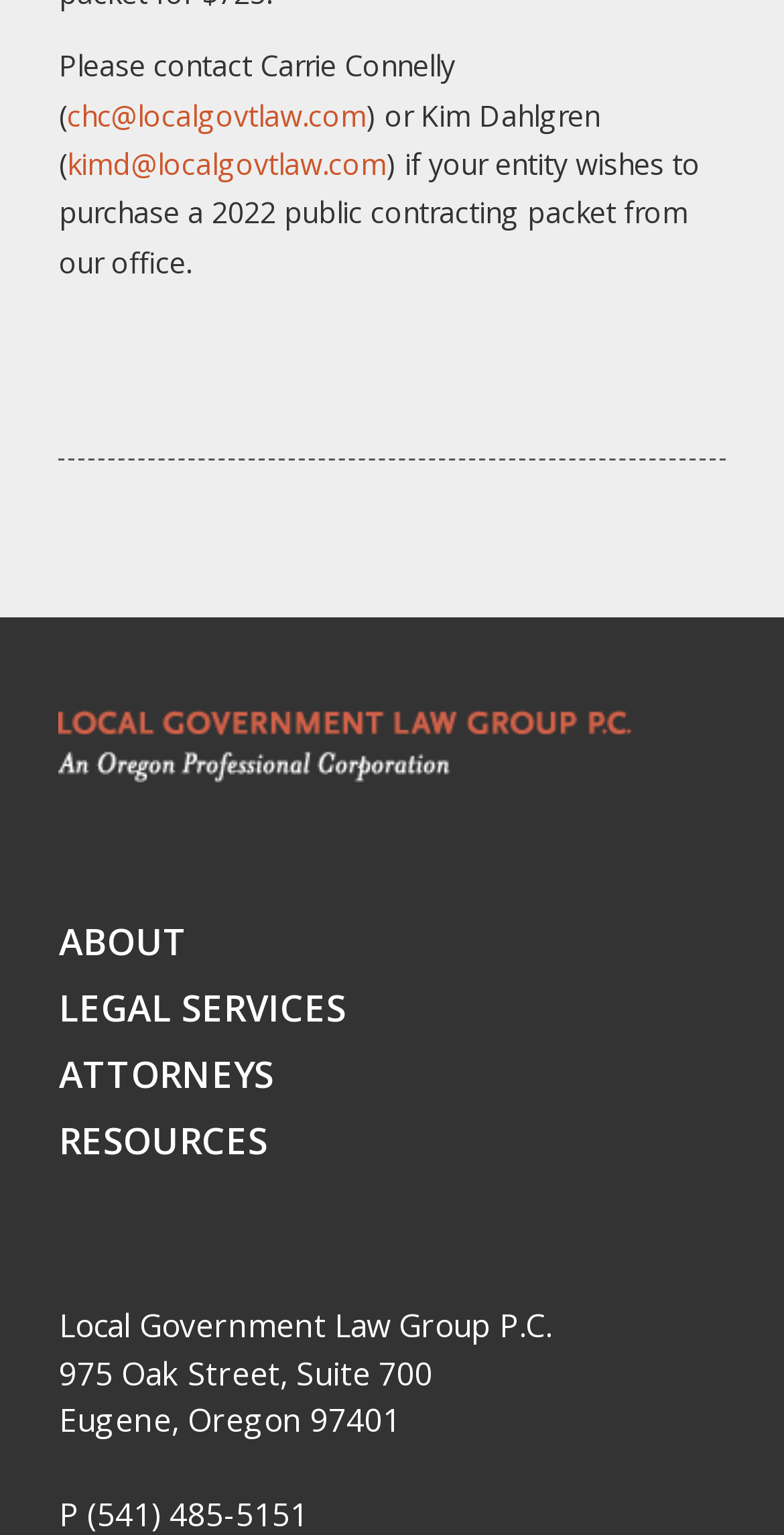Analyze the image and give a detailed response to the question:
What is the purpose of contacting Carrie Connelly or Kim Dahlgren?

According to the text, contacting Carrie Connelly or Kim Dahlgren is for the purpose of purchasing a 2022 public contracting packet from their office.